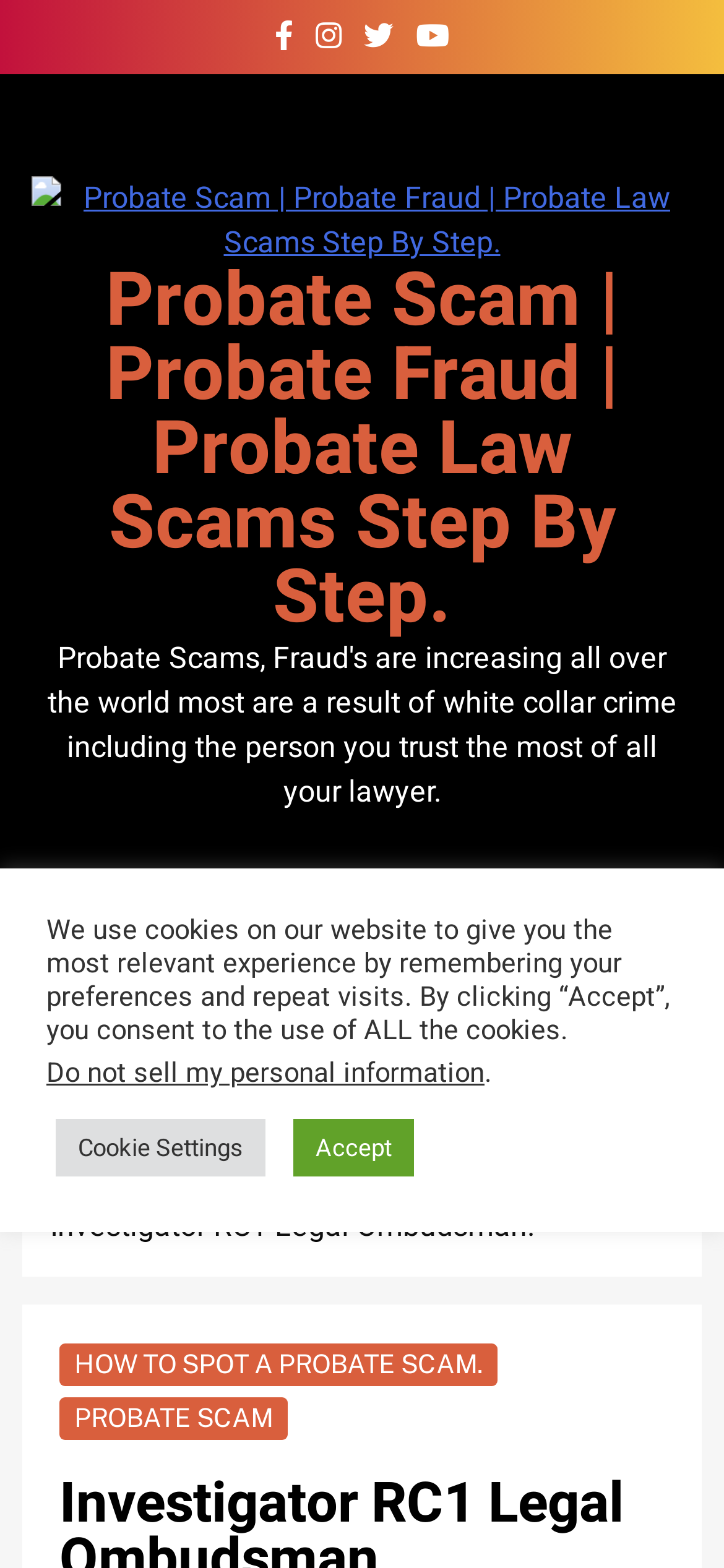Identify the bounding box coordinates necessary to click and complete the given instruction: "View the January 2023 page".

[0.385, 0.74, 0.59, 0.769]